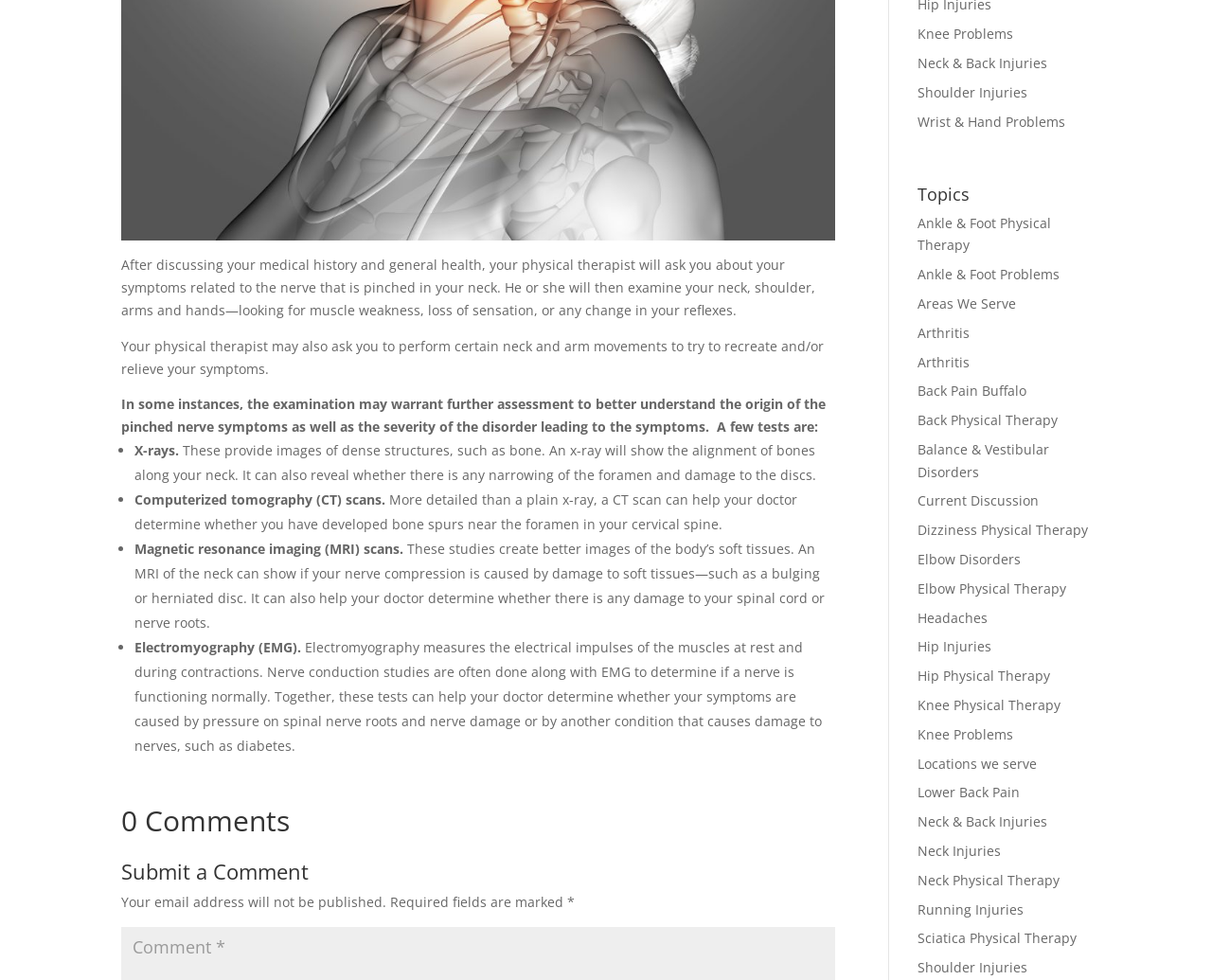Highlight the bounding box coordinates of the element you need to click to perform the following instruction: "Enter a comment."

[0.109, 0.955, 0.186, 0.978]